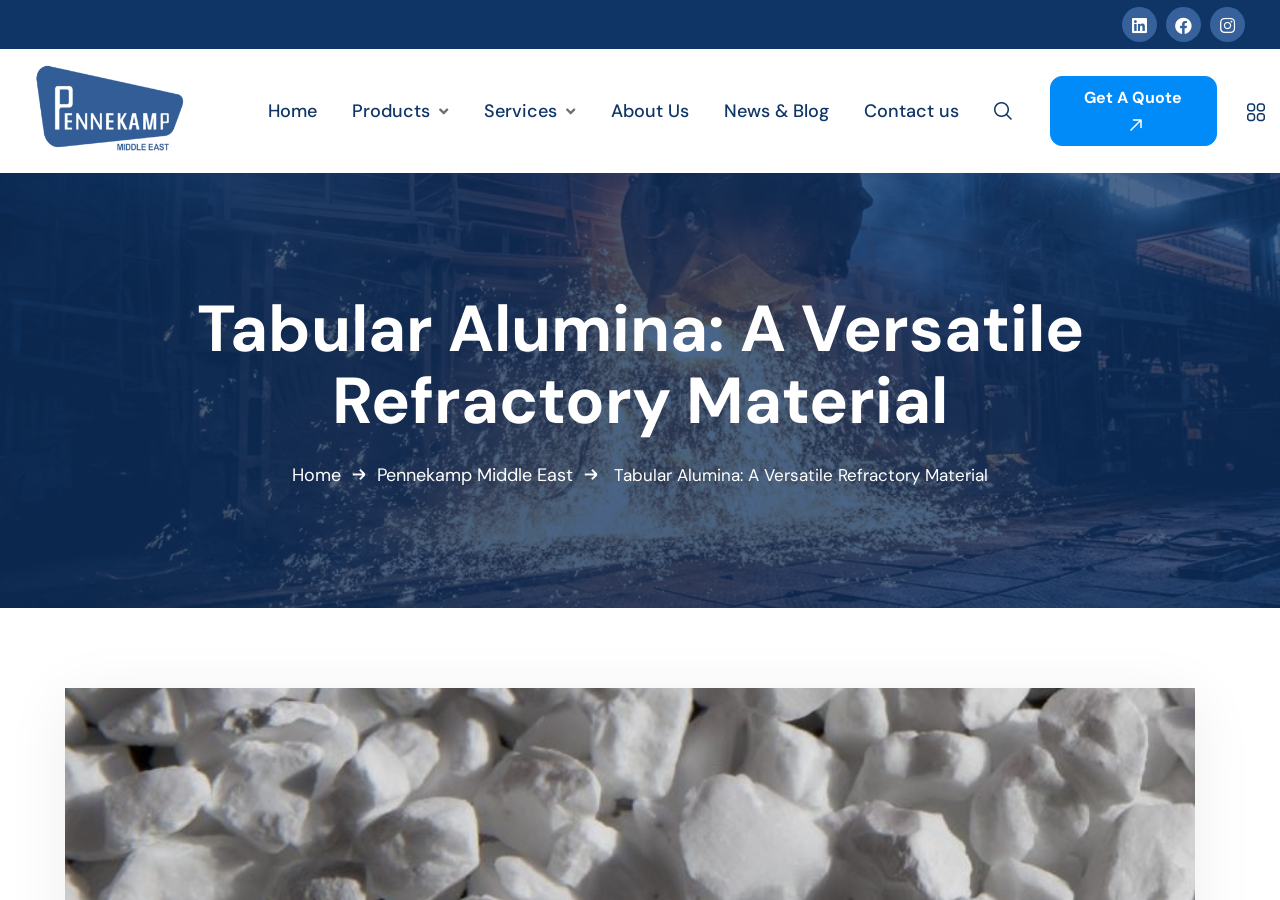Given the webpage screenshot and the description, determine the bounding box coordinates (top-left x, top-left y, bottom-right x, bottom-right y) that define the location of the UI element matching this description: News & Blog

[0.566, 0.11, 0.648, 0.137]